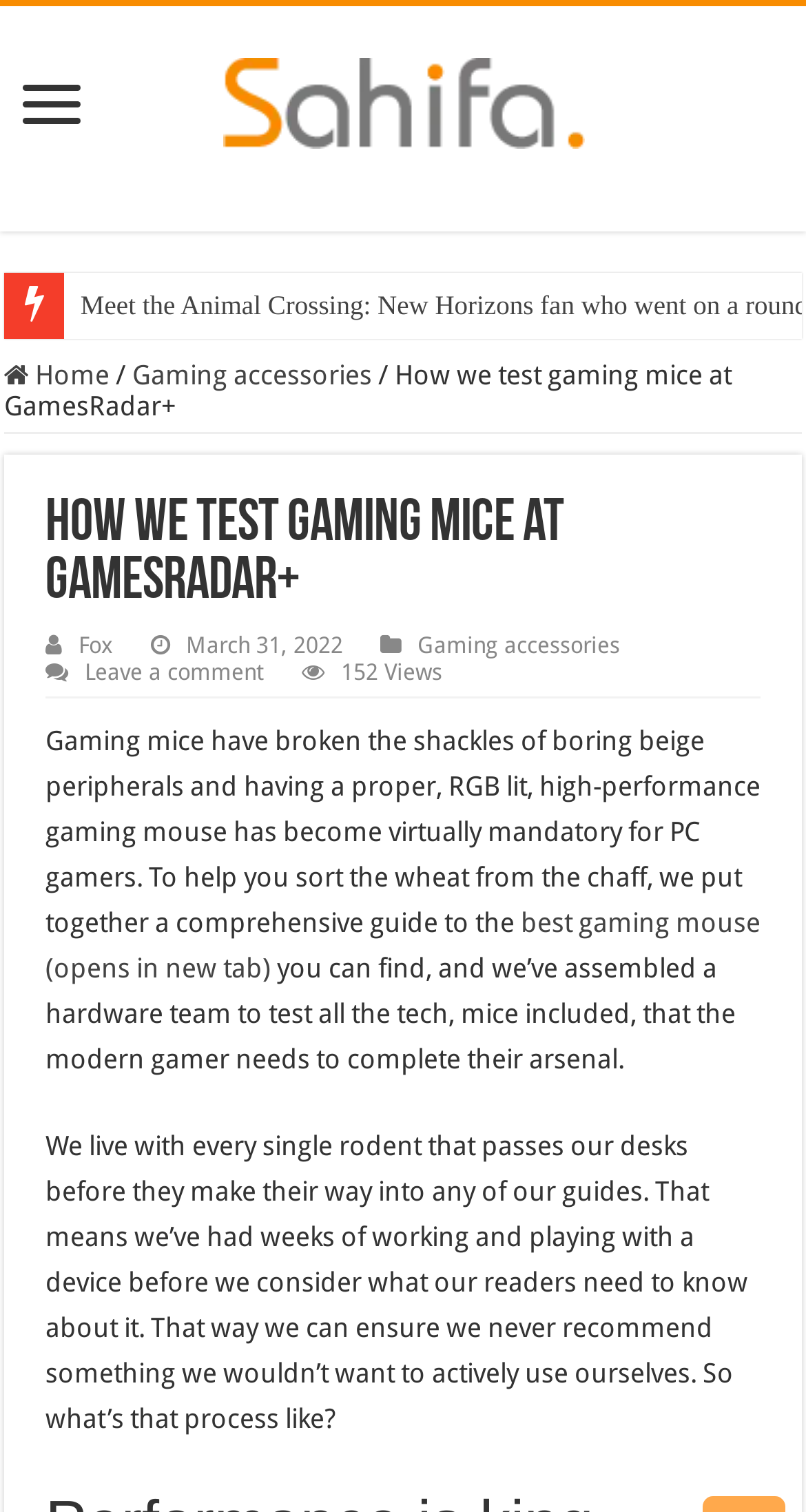What is the category of the article?
Look at the image and construct a detailed response to the question.

I found the category of the article by looking at the link 'Gaming accessories' which is located above the heading 'How we test gaming mice at GamesRadar+'.